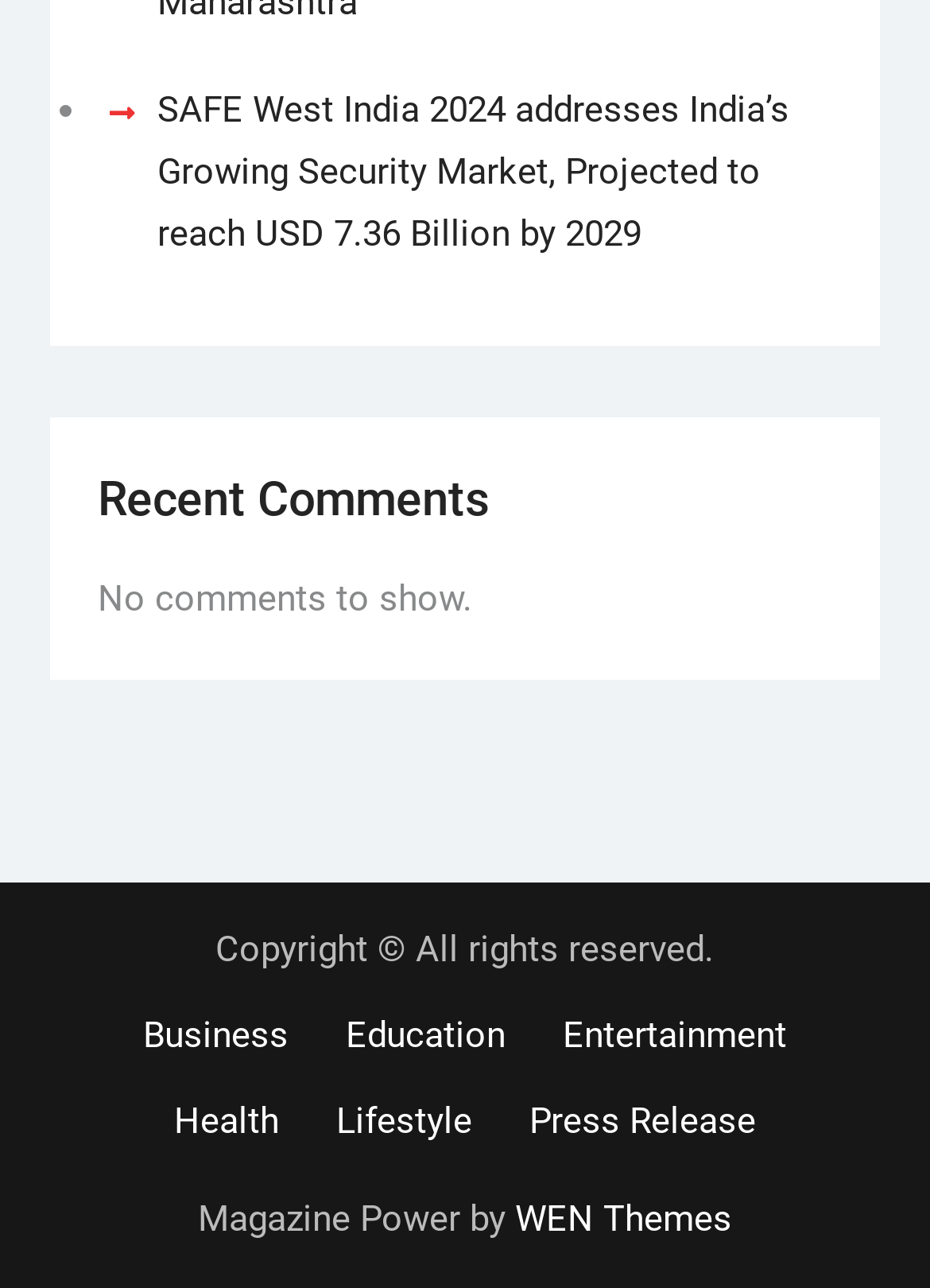Determine the bounding box for the described UI element: "Education".

[0.346, 0.77, 0.569, 0.837]